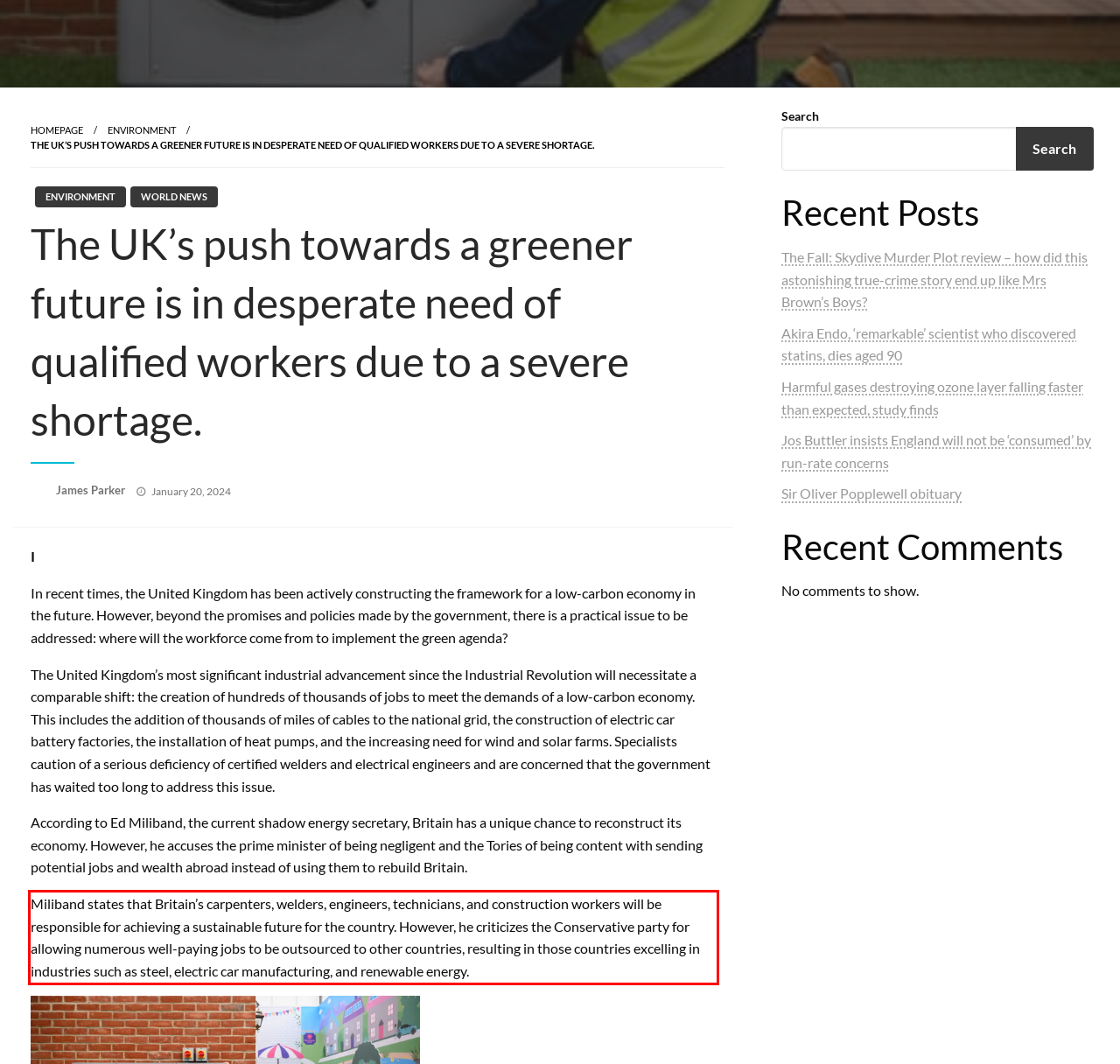Analyze the screenshot of a webpage where a red rectangle is bounding a UI element. Extract and generate the text content within this red bounding box.

Miliband states that Britain’s carpenters, welders, engineers, technicians, and construction workers will be responsible for achieving a sustainable future for the country. However, he criticizes the Conservative party for allowing numerous well-paying jobs to be outsourced to other countries, resulting in those countries excelling in industries such as steel, electric car manufacturing, and renewable energy.